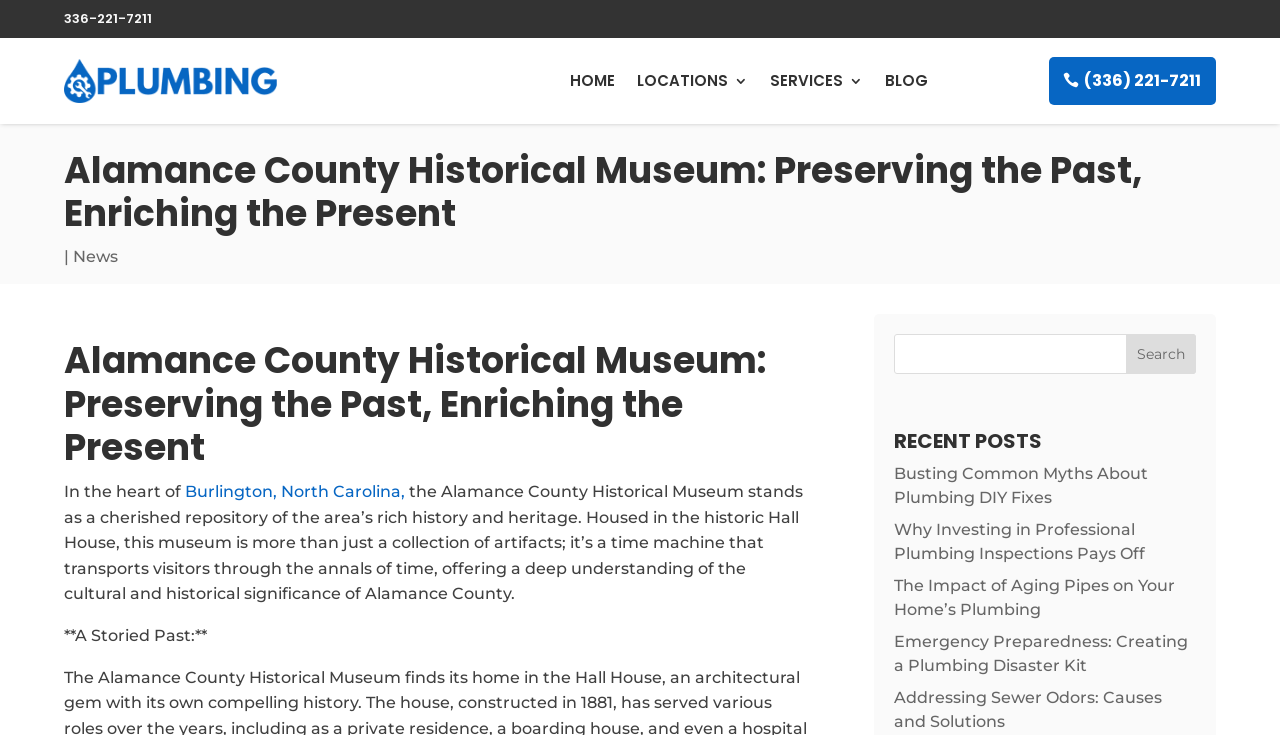Provide the bounding box coordinates of the area you need to click to execute the following instruction: "Go to the home page".

[0.445, 0.059, 0.48, 0.162]